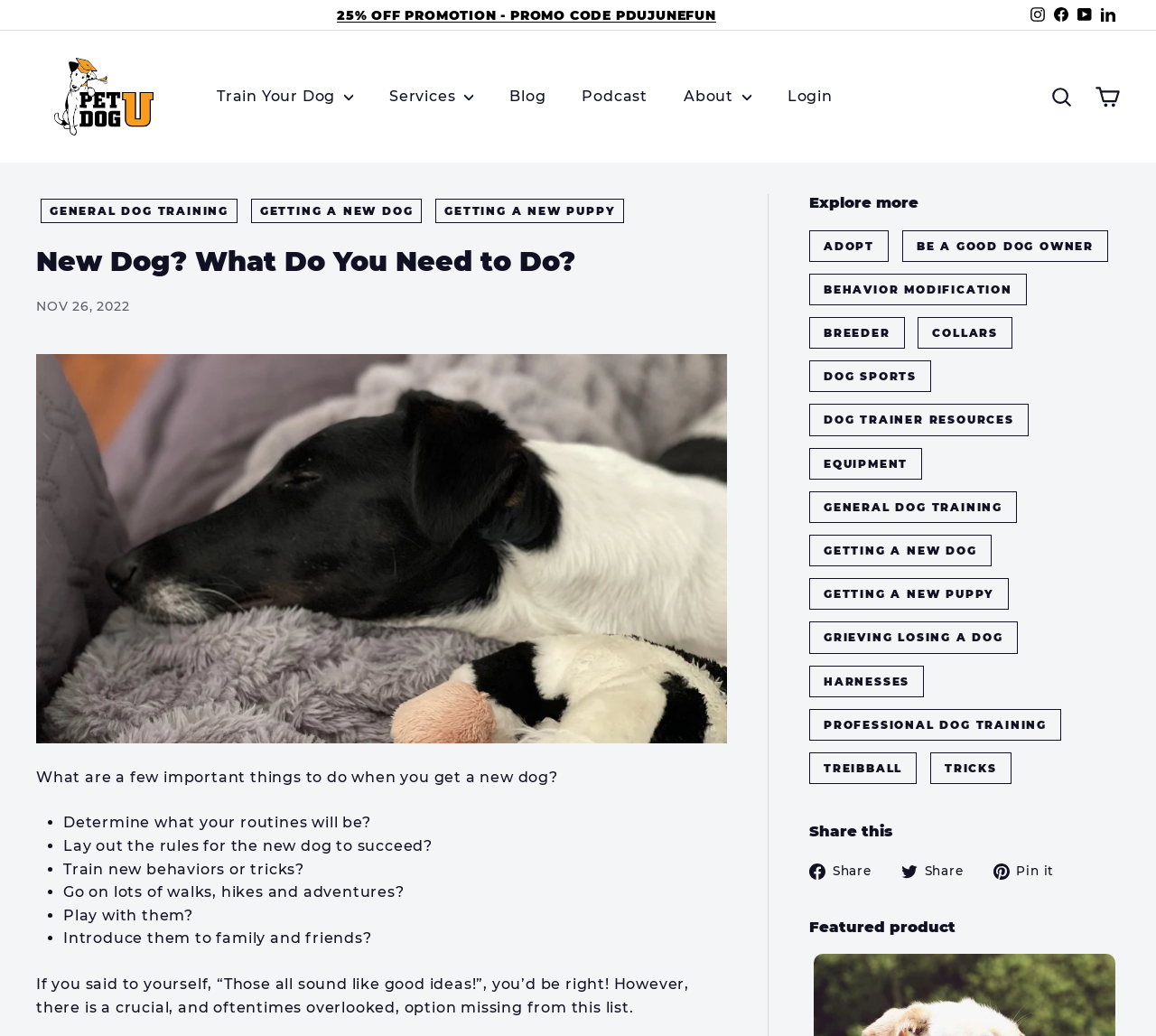Find the bounding box coordinates of the clickable area that will achieve the following instruction: "Explore more about dog training".

[0.7, 0.187, 0.969, 0.205]